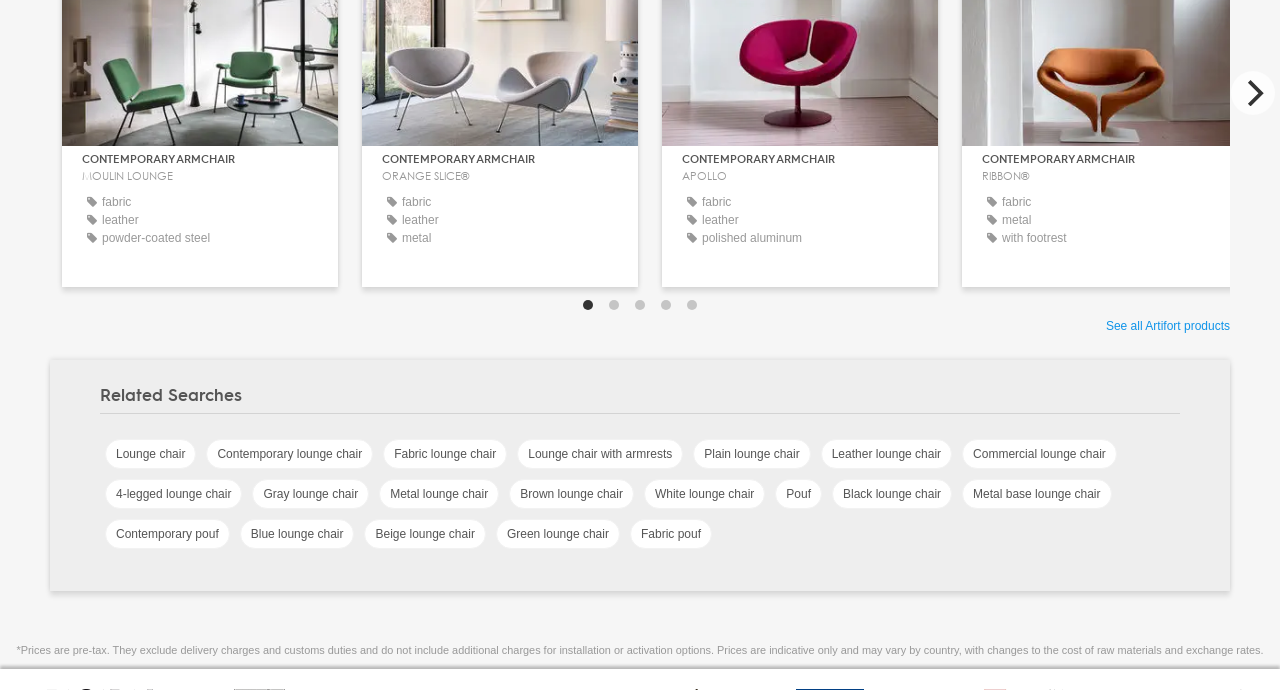Please identify the bounding box coordinates of the element that needs to be clicked to execute the following command: "Click on the 'Lounge chair' link". Provide the bounding box using four float numbers between 0 and 1, formatted as [left, top, right, bottom].

[0.082, 0.636, 0.153, 0.679]